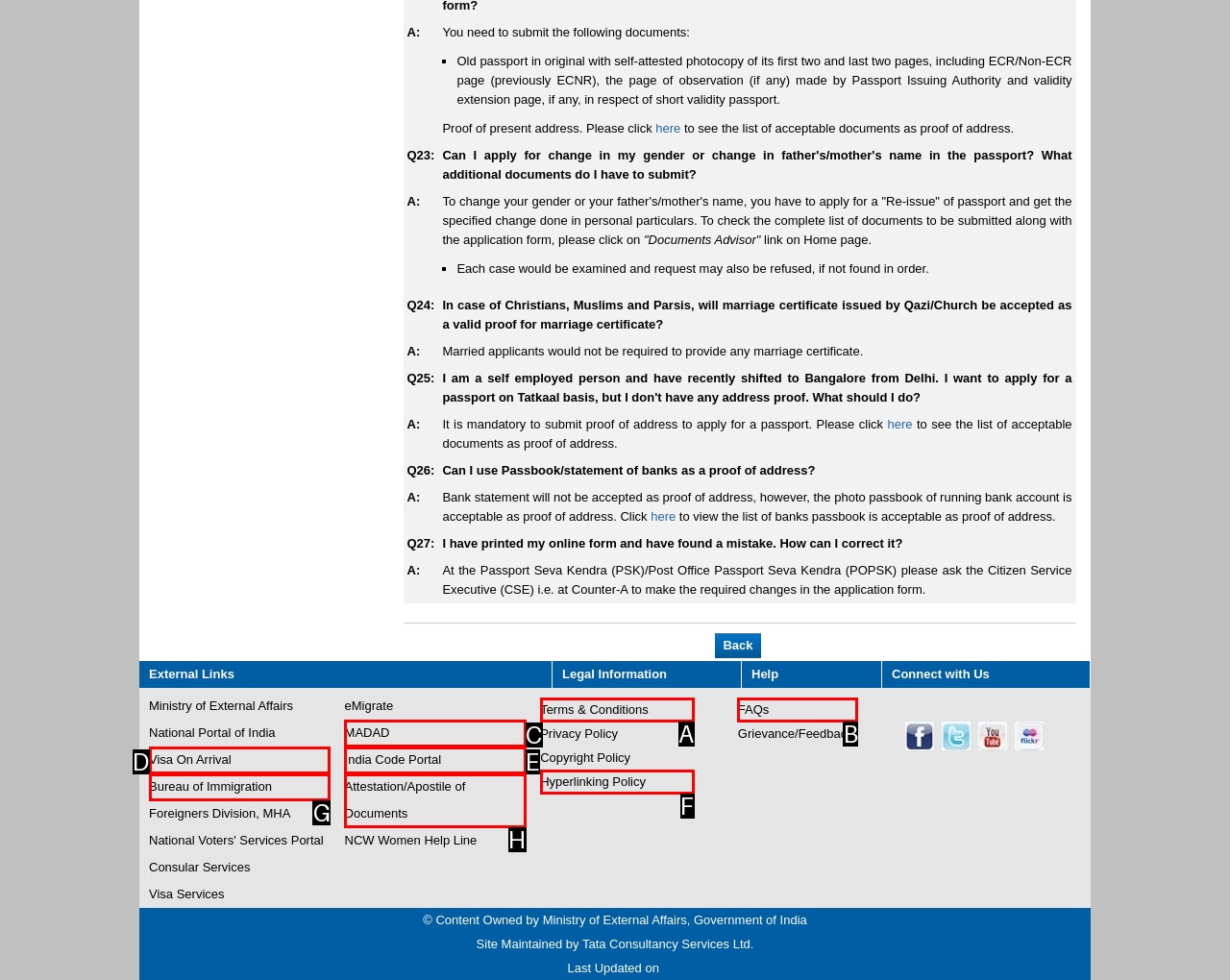Determine which option matches the element description: Terms & Conditions
Answer using the letter of the correct option.

A